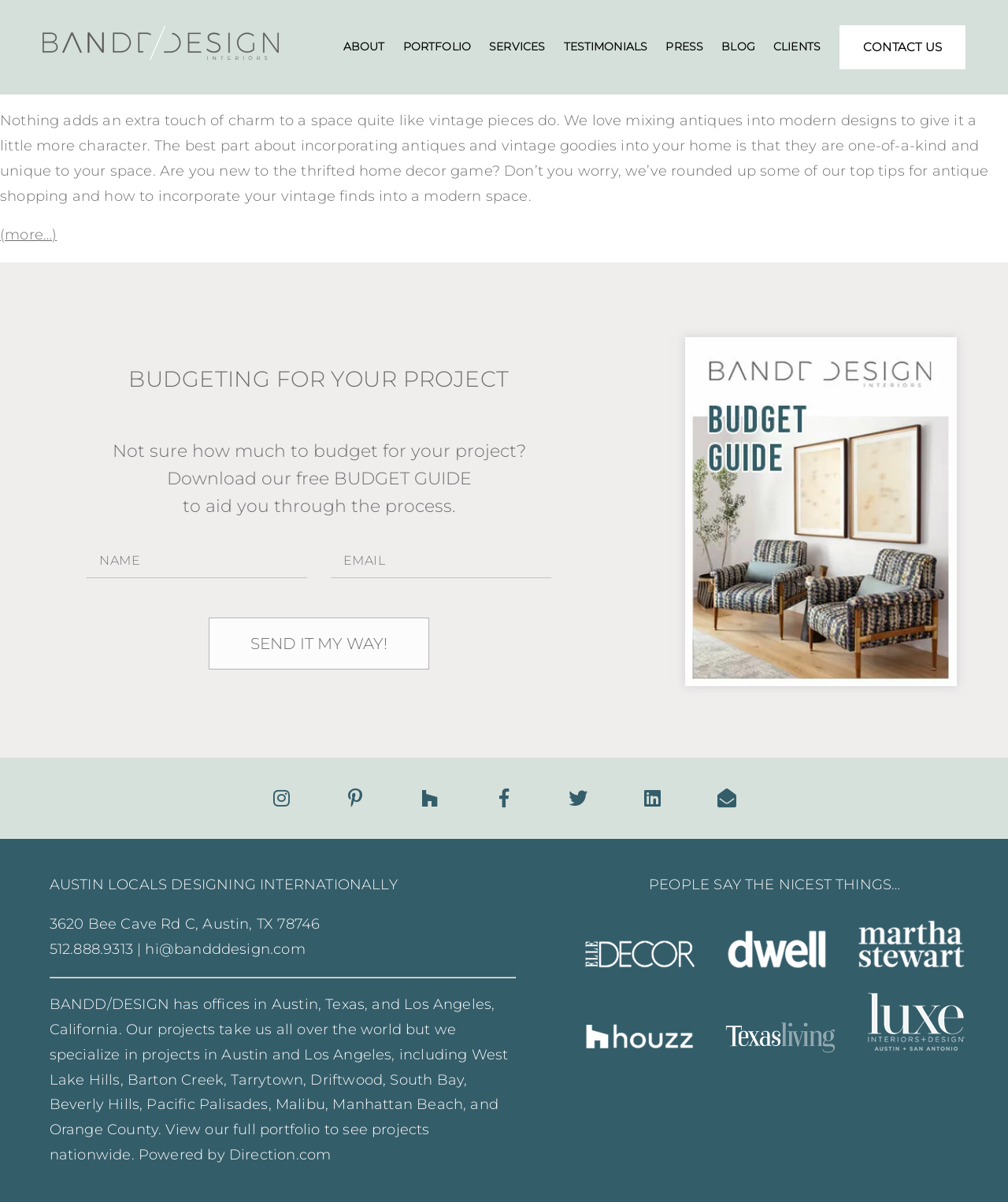Where are the offices of Bandd Design located?
Refer to the screenshot and deliver a thorough answer to the question presented.

According to the webpage, Bandd Design has offices in two locations: Austin, Texas, and Los Angeles, California, which are mentioned in the footer section of the webpage.